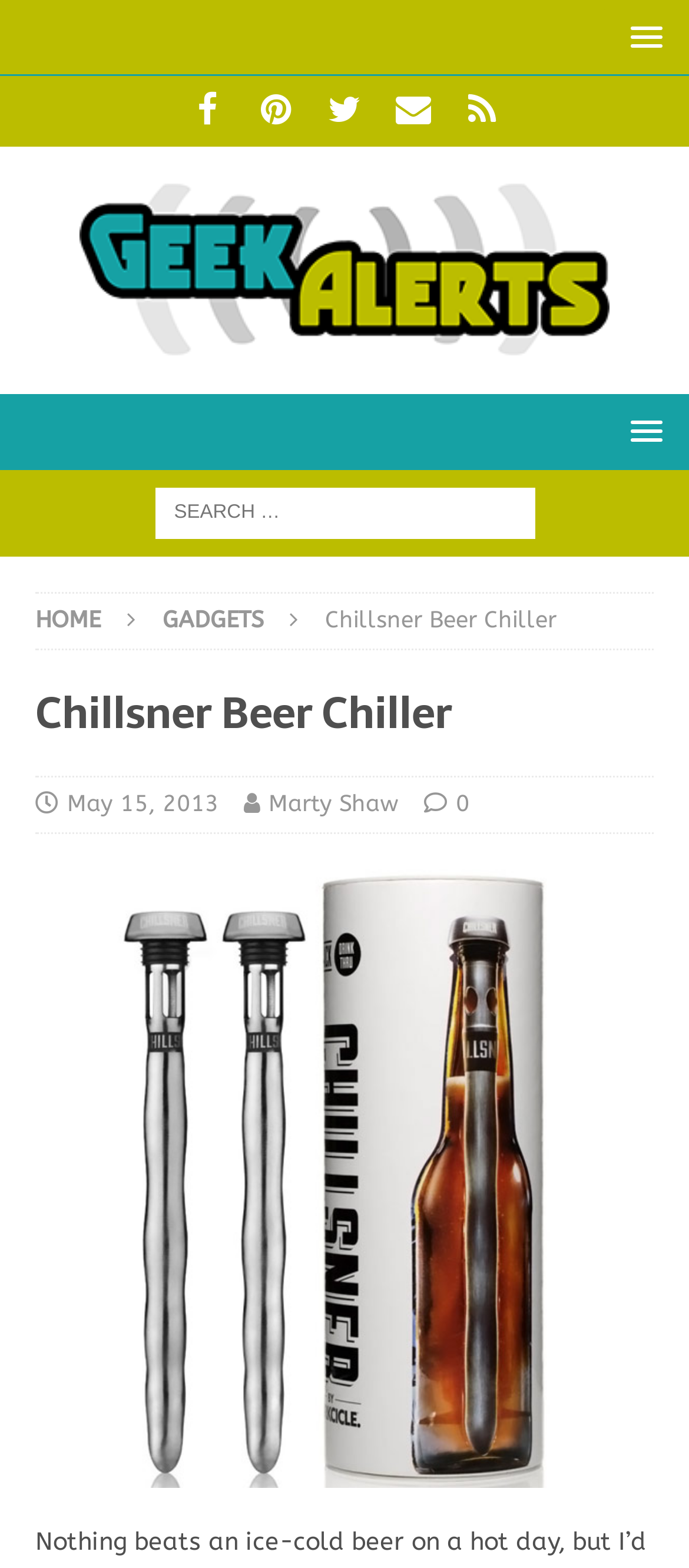Locate the bounding box coordinates of the clickable region to complete the following instruction: "View the image of Chillsner Beer Chiller."

[0.051, 0.554, 0.949, 0.949]